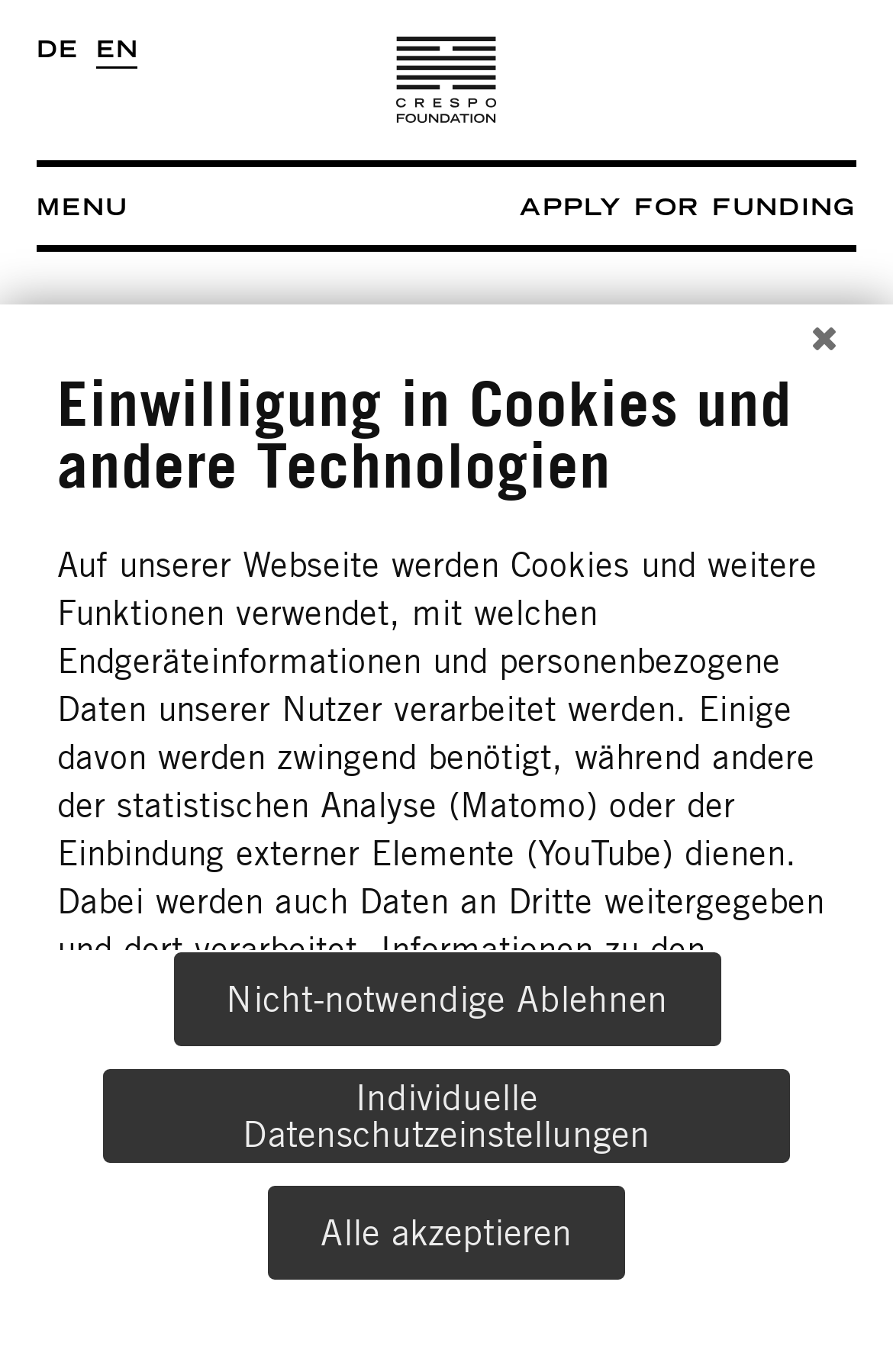How many main sections are there on the webpage?
Please give a detailed and thorough answer to the question, covering all relevant points.

There are three main sections on the webpage, which are 'APPLY FOR FUNDING', 'How we work', and 'What we fund'. These sections are indicated by the heading elements with the corresponding text.